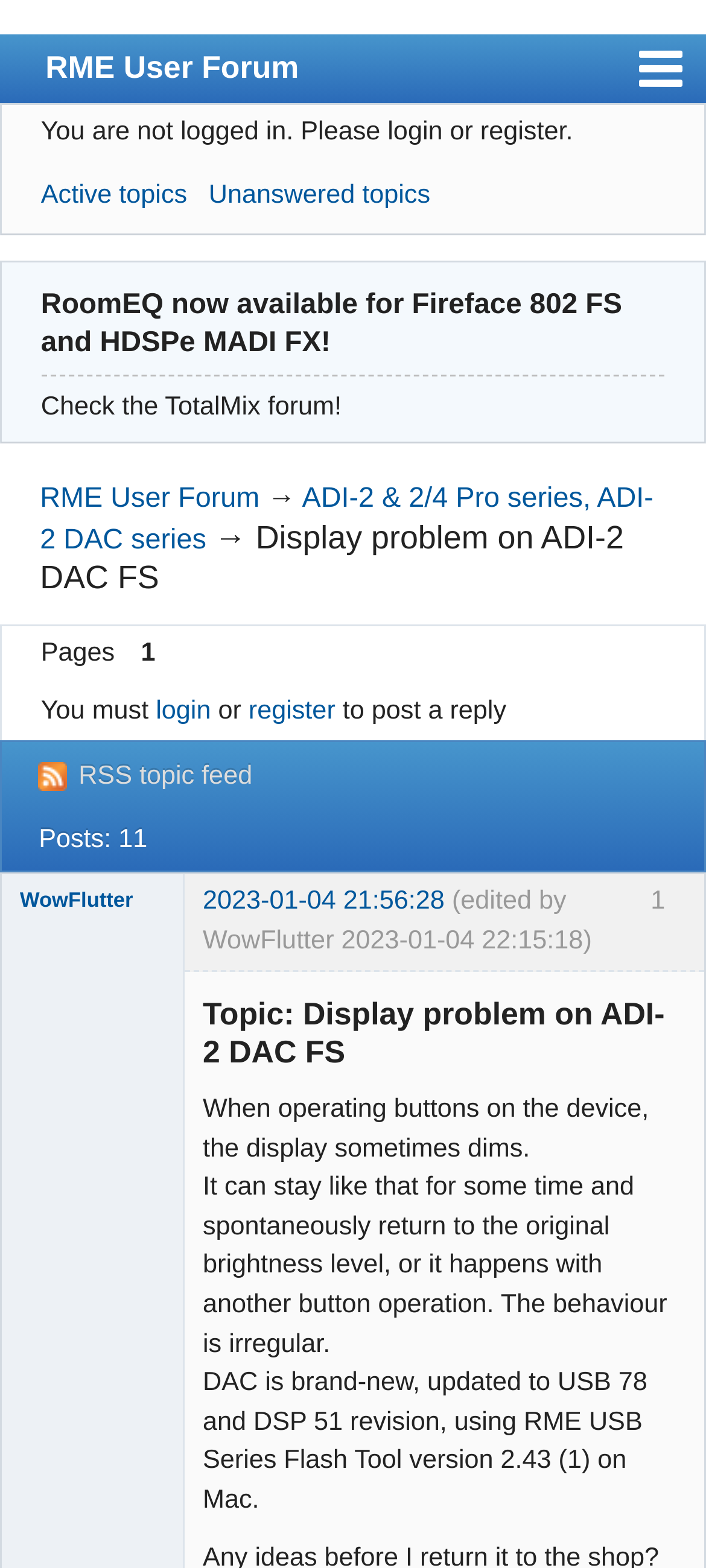Can you find the bounding box coordinates for the element to click on to achieve the instruction: "Search for topics"?

[0.003, 0.198, 0.675, 0.24]